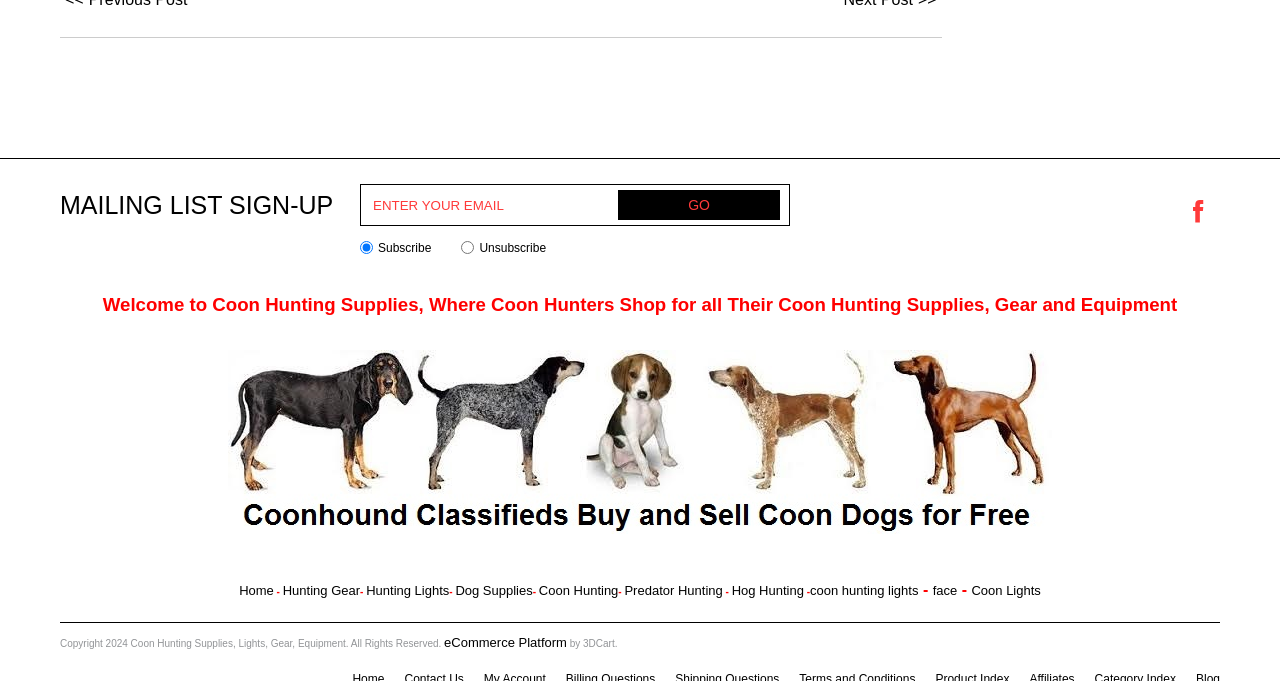Determine the bounding box coordinates of the clickable region to follow the instruction: "Visit the Home page".

[0.187, 0.856, 0.214, 0.878]